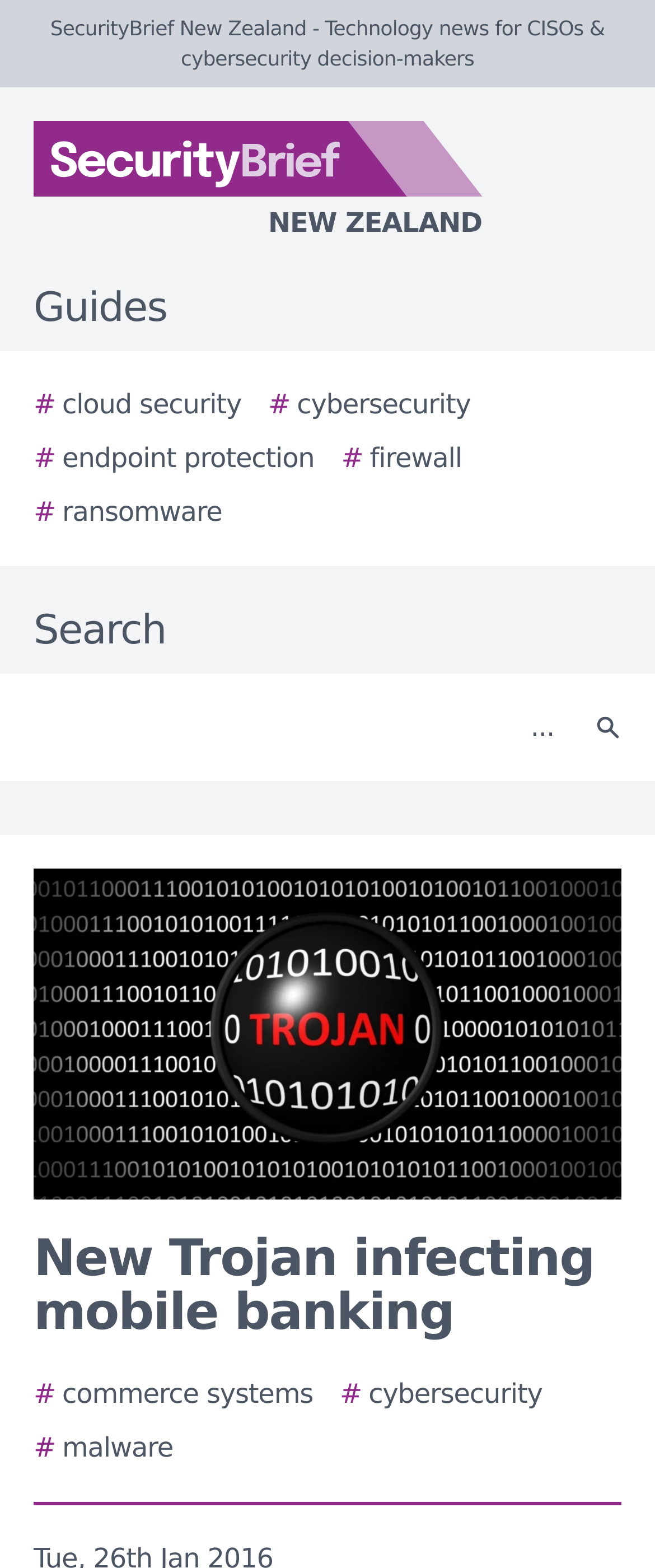Show the bounding box coordinates for the element that needs to be clicked to execute the following instruction: "Click the SecurityBrief New Zealand logo". Provide the coordinates in the form of four float numbers between 0 and 1, i.e., [left, top, right, bottom].

[0.0, 0.077, 0.923, 0.155]